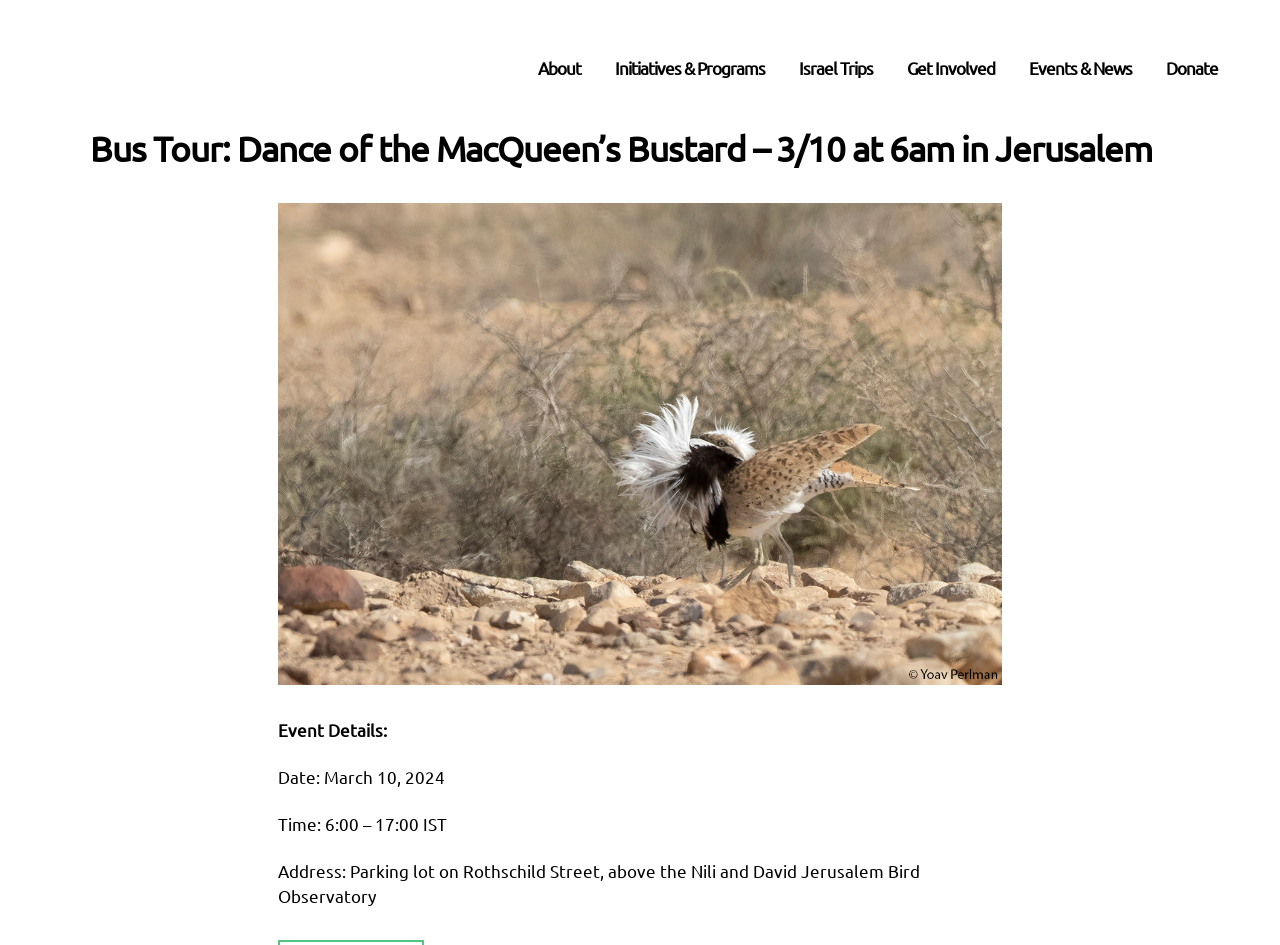How many links are in the top navigation bar?
We need a detailed and exhaustive answer to the question. Please elaborate.

I counted the links in the top navigation bar, which are 'About', 'Initiatives & Programs', 'Israel Trips', 'Get Involved', 'Events & News', and 'Donate'.